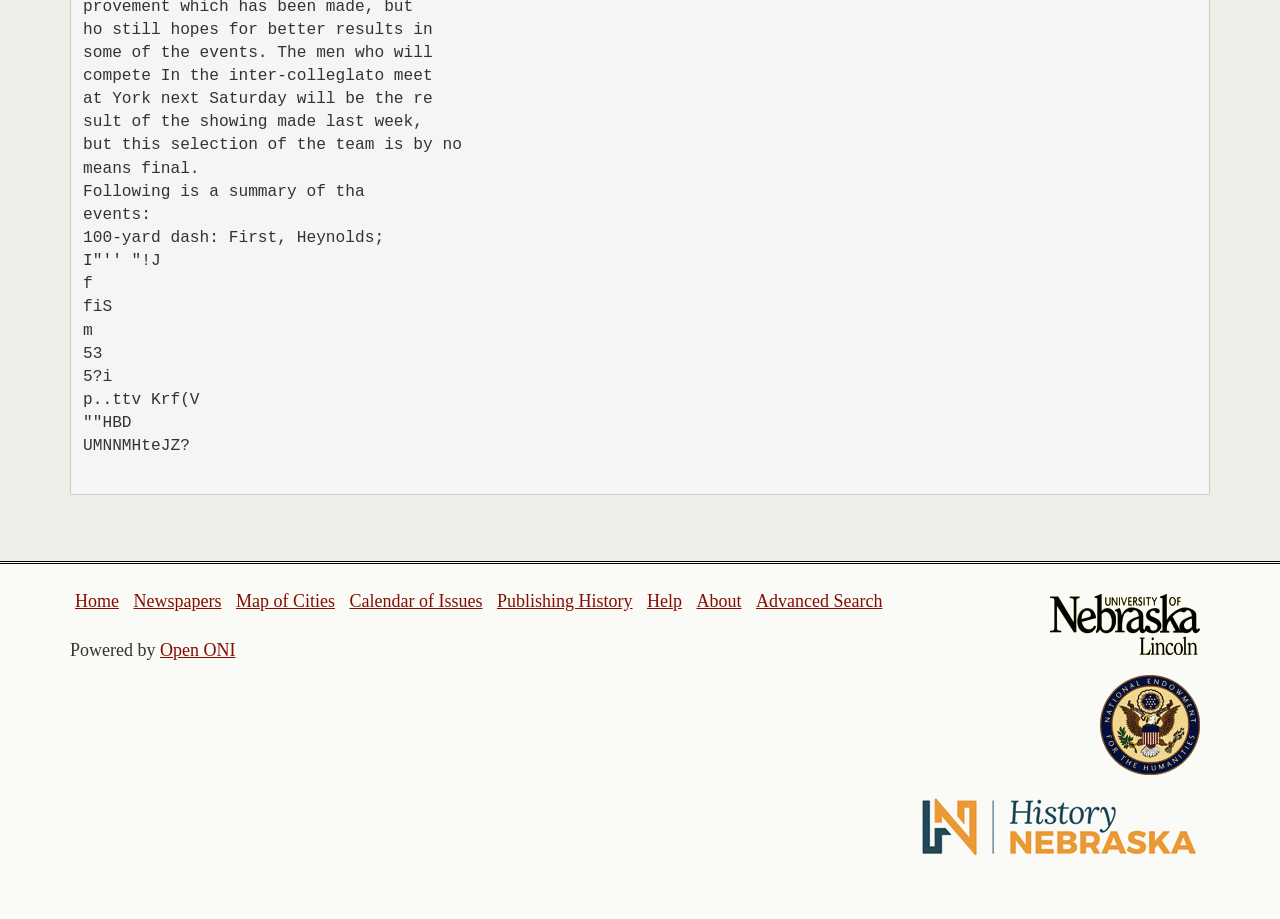Return the bounding box coordinates of the UI element that corresponds to this description: "Ask The Community". The coordinates must be given as four float numbers in the range of 0 and 1, [left, top, right, bottom].

None